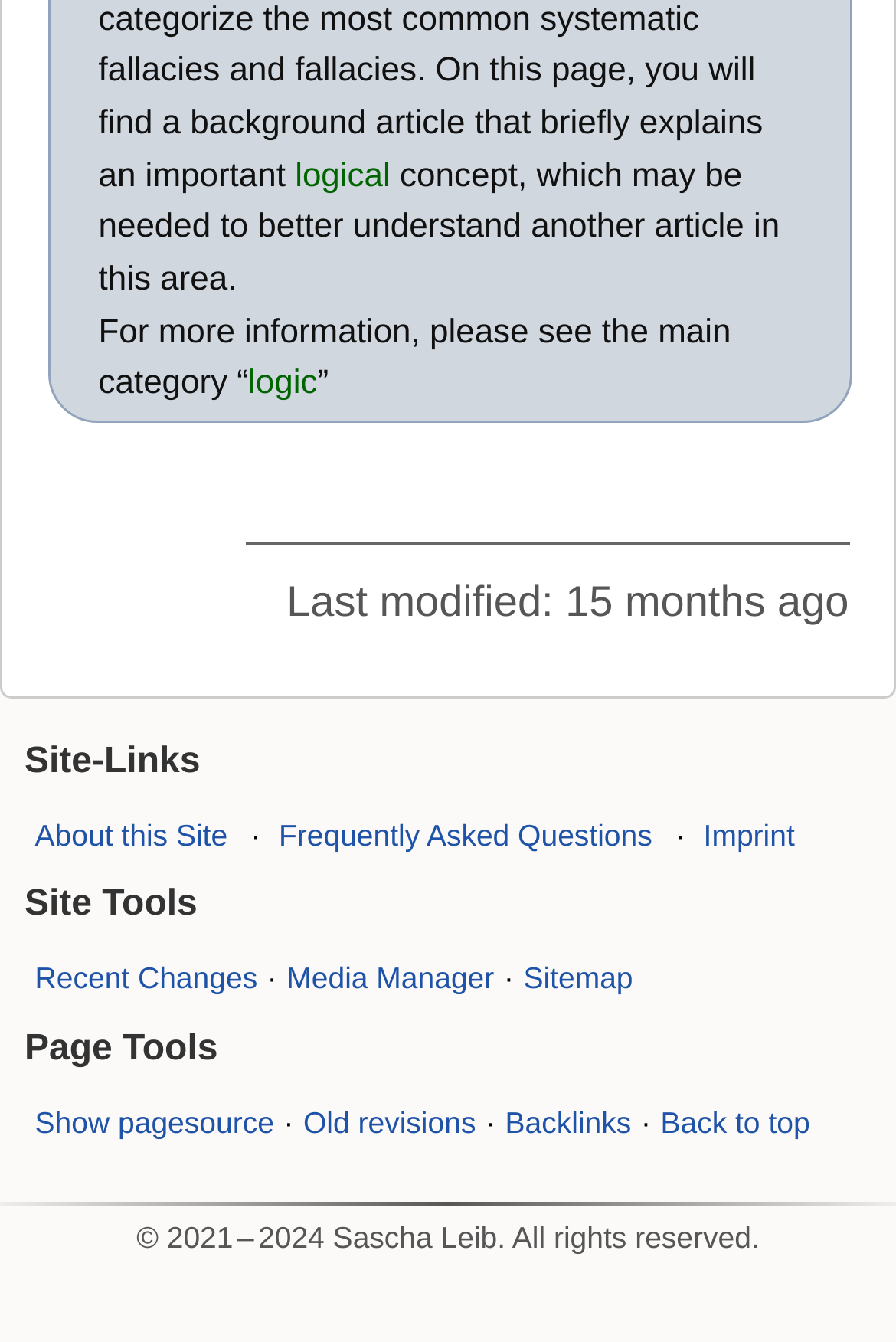Identify the bounding box coordinates for the element you need to click to achieve the following task: "view recent changes". Provide the bounding box coordinates as four float numbers between 0 and 1, in the form [left, top, right, bottom].

[0.039, 0.716, 0.287, 0.742]